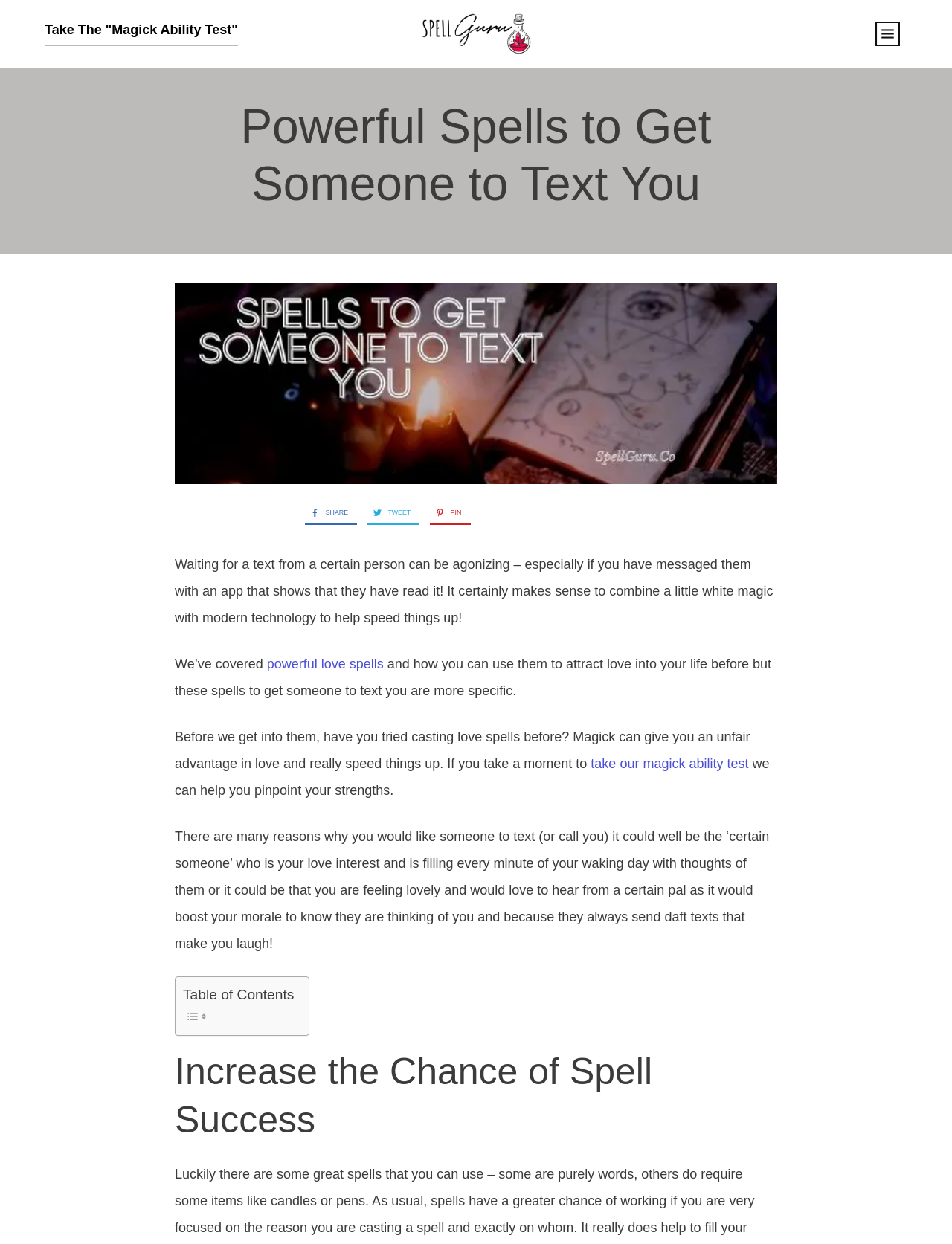Locate the bounding box coordinates of the clickable element to fulfill the following instruction: "Share on social media". Provide the coordinates as four float numbers between 0 and 1 in the format [left, top, right, bottom].

[0.32, 0.404, 0.366, 0.421]